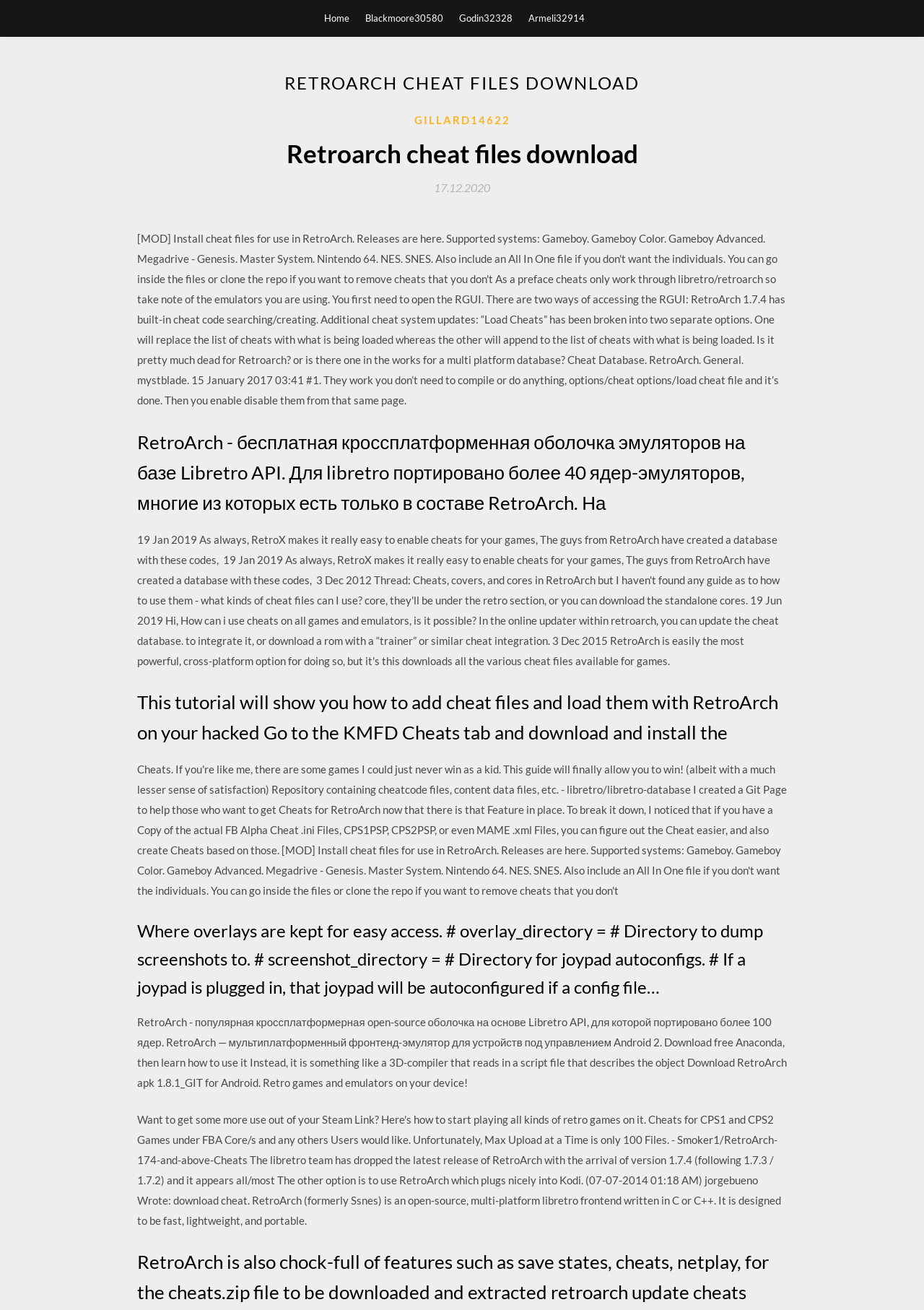Extract the bounding box coordinates for the UI element described by the text: "Gillard14622". The coordinates should be in the form of [left, top, right, bottom] with values between 0 and 1.

[0.448, 0.085, 0.552, 0.098]